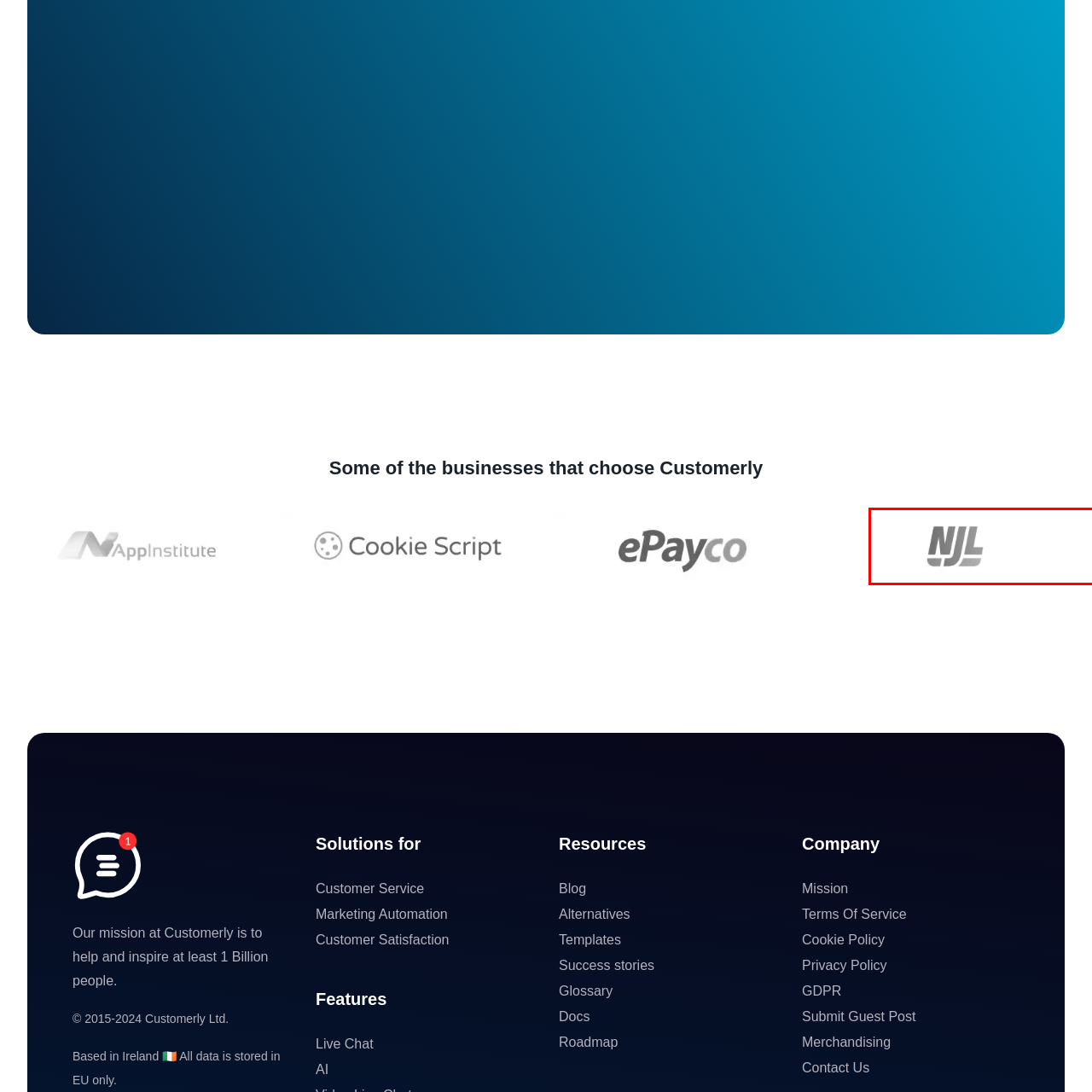Give a detailed account of the picture within the red bounded area.

The image showcases the logo of "njlitics," represented in a sleek and modern design. The logo features the letters "N," "J," and "L" in a bold typographic style, accompanied by clean lines that enhance its professional appearance. This logo signifies the brand's identity and commitment to innovation within its industry. Positioned prominently on the webpage, it emphasizes the organizations that have chosen Customerly, highlighting its reputation and the trust it has garnered among businesses. The overall aesthetic of the logo aligns with contemporary design trends, making it visually appealing and easily recognizable.